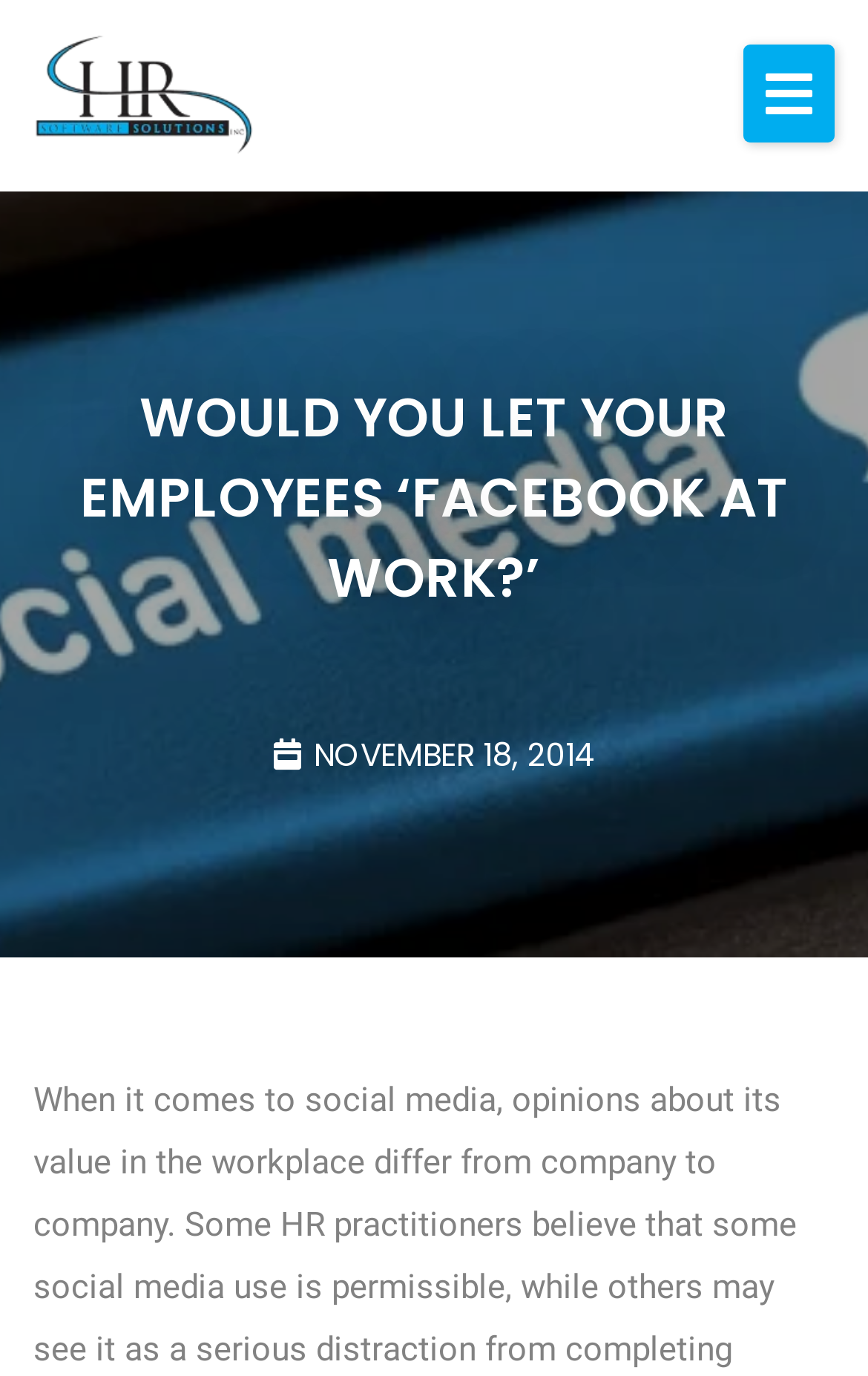Provide the bounding box coordinates for the UI element described in this sentence: "November 18, 2014". The coordinates should be four float values between 0 and 1, i.e., [left, top, right, bottom].

[0.313, 0.53, 0.687, 0.567]